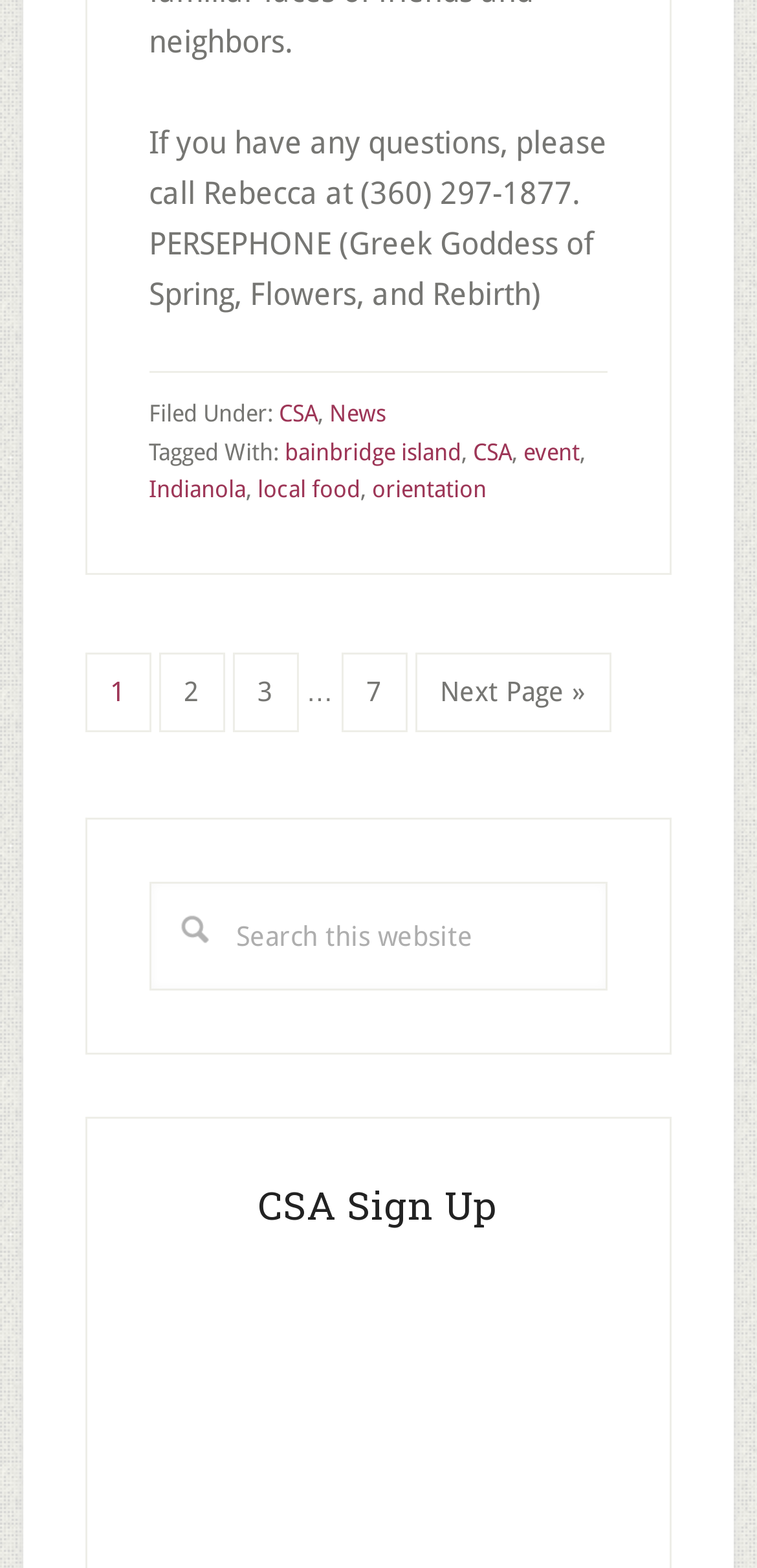What is the purpose of the search box?
Answer the question with a thorough and detailed explanation.

The search box element has a static text element above it that says 'Search this website', indicating that the purpose of the search box is to search within the website.